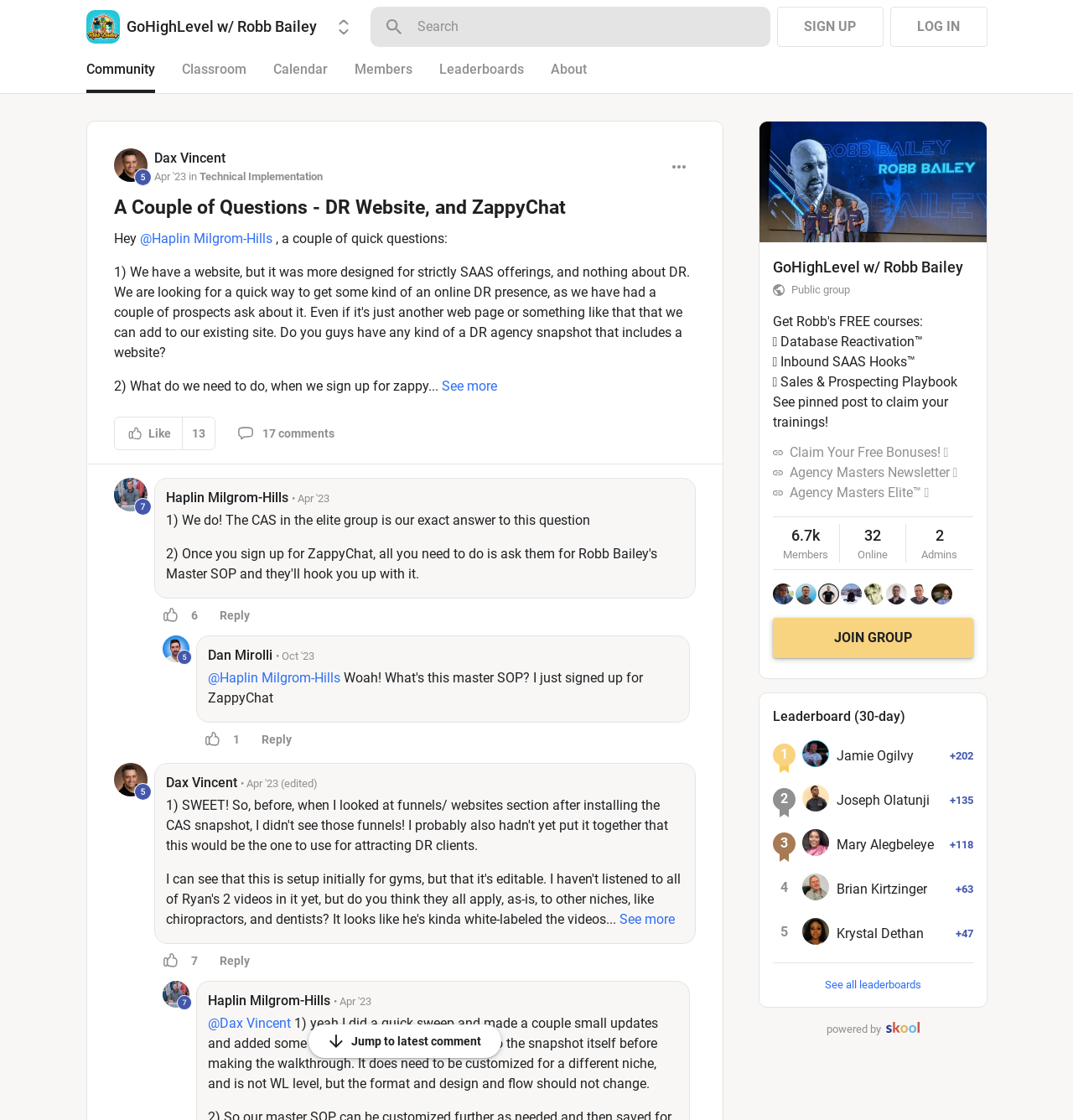Please specify the bounding box coordinates of the clickable section necessary to execute the following command: "Click on the 'LOG IN' button".

[0.829, 0.006, 0.92, 0.042]